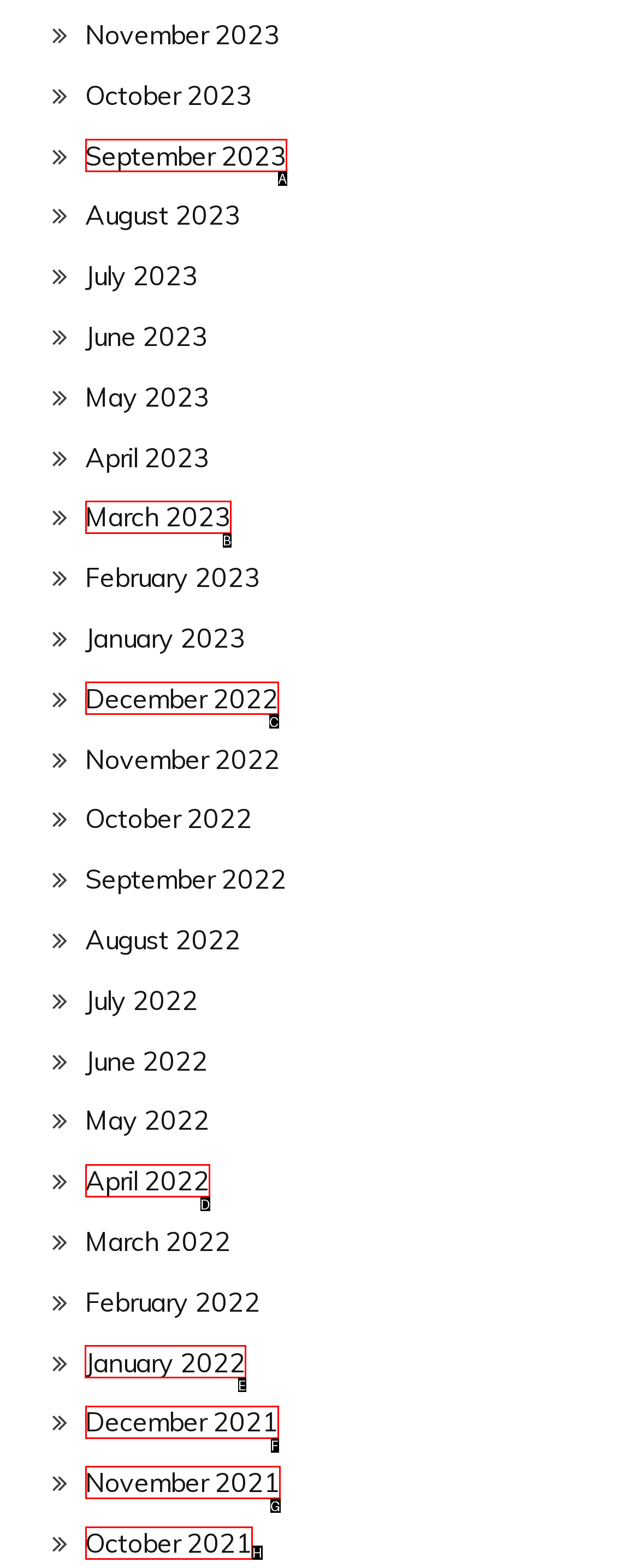Identify the letter of the option to click in order to Click lost your password. Answer with the letter directly.

None